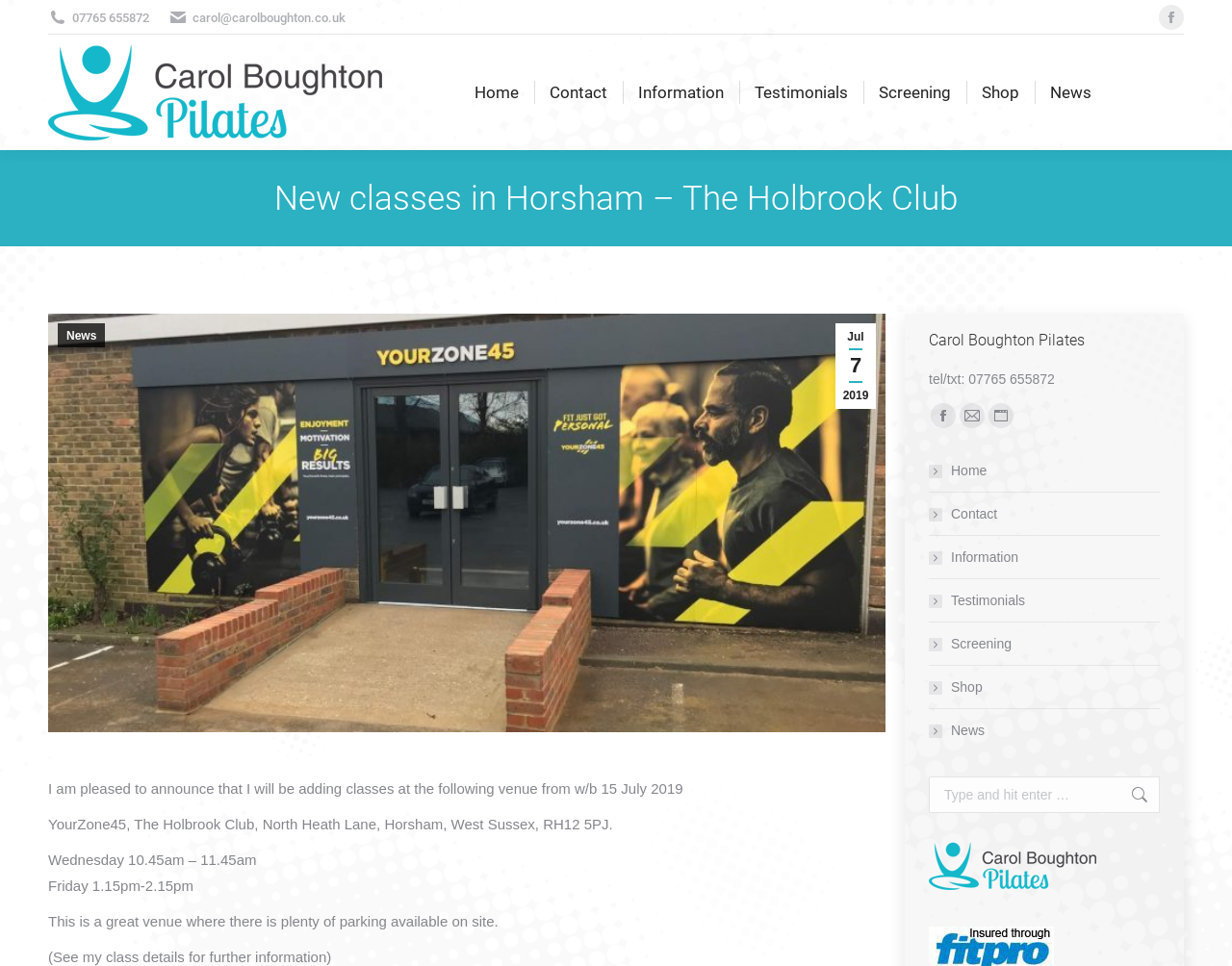Utilize the details in the image to thoroughly answer the following question: What is the purpose of the search bar at the bottom of the webpage?

I inferred the purpose of the search bar by looking at its location and design, which suggests that it is meant to allow users to search for specific content within the website.